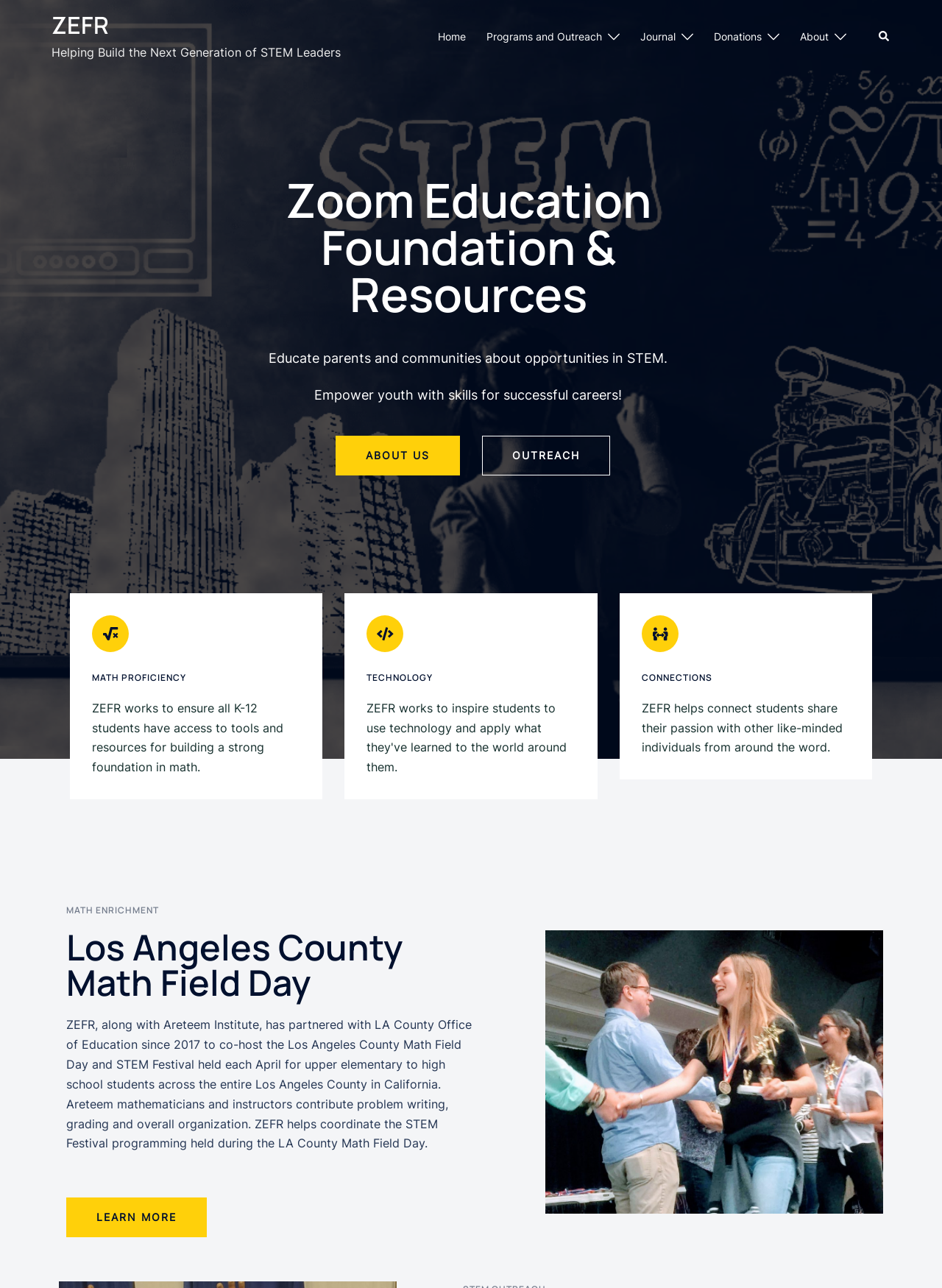Locate the bounding box coordinates of the segment that needs to be clicked to meet this instruction: "Read about ZEFR's mission".

[0.285, 0.272, 0.709, 0.284]